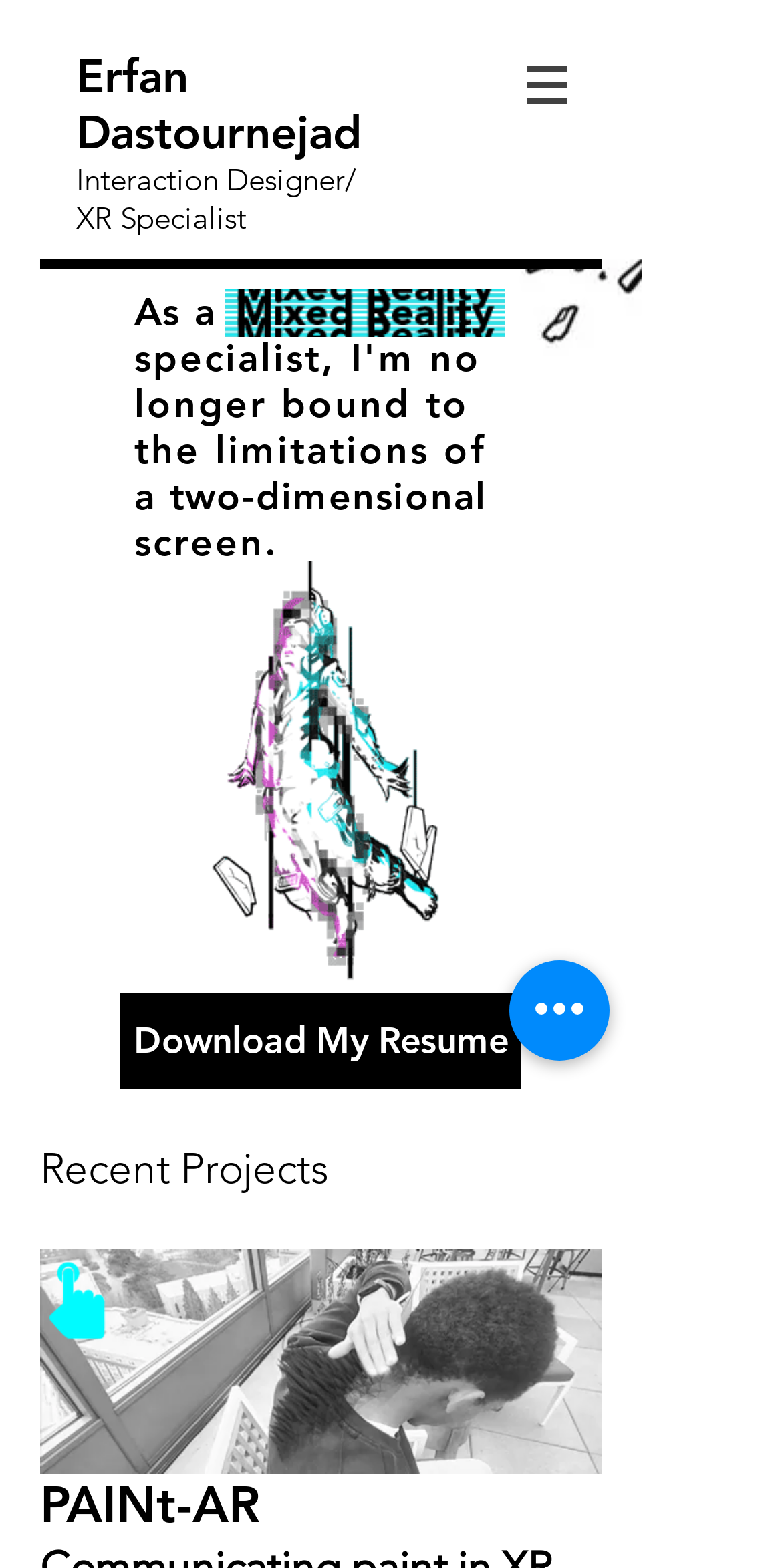What is the topic of the recent projects section?
Please ensure your answer to the question is detailed and covers all necessary aspects.

The recent projects section is located below the heading 'Recent Projects' and contains images related to AR/VR, such as 'The SCAR Prototype' and 'hand2.png', indicating that the topic of this section is AR/VR projects.